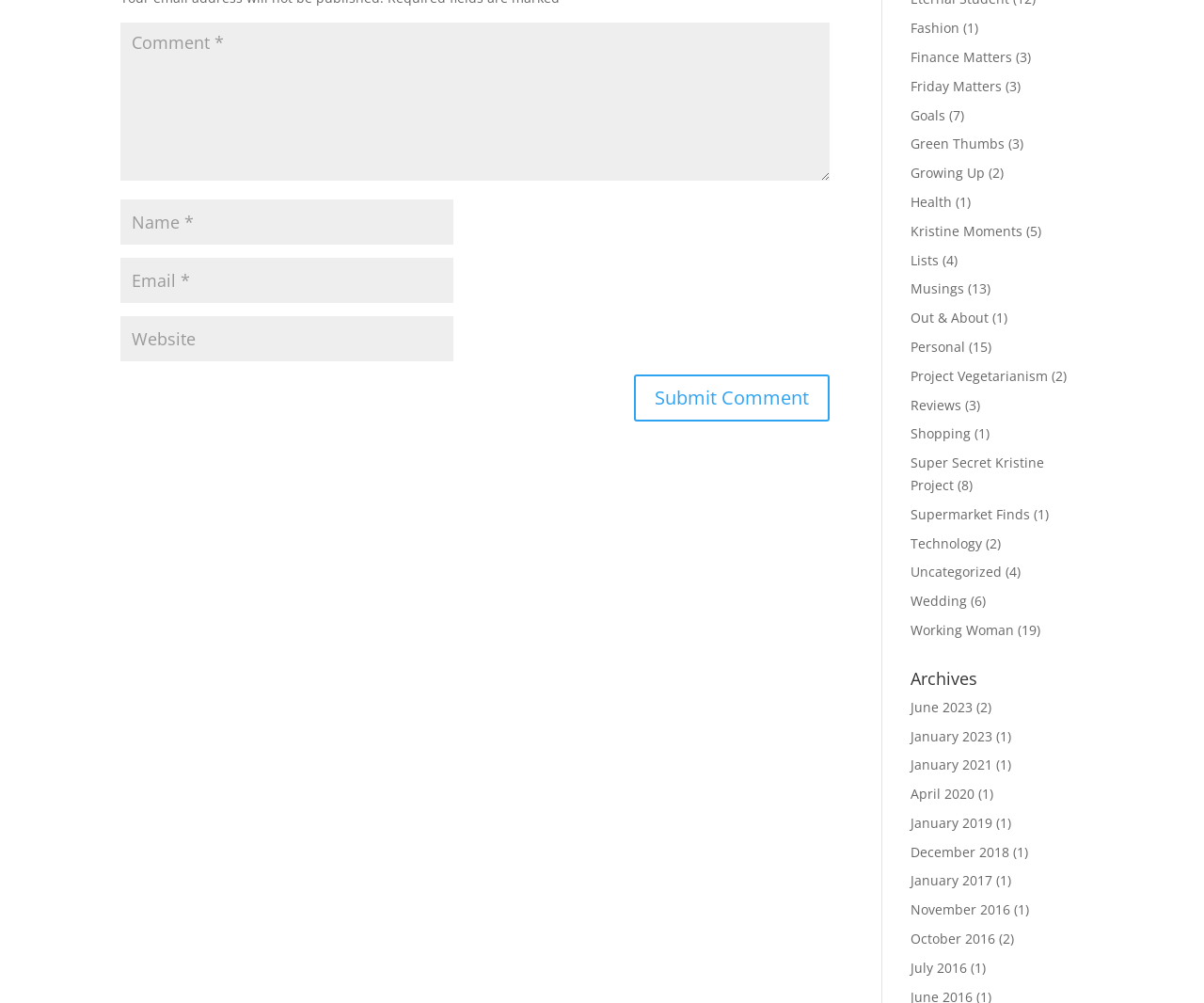What is the earliest archive date?
Please provide a full and detailed response to the question.

The webpage lists archives by date, with the earliest date being July 2016, followed by October 2016, November 2016, and so on.